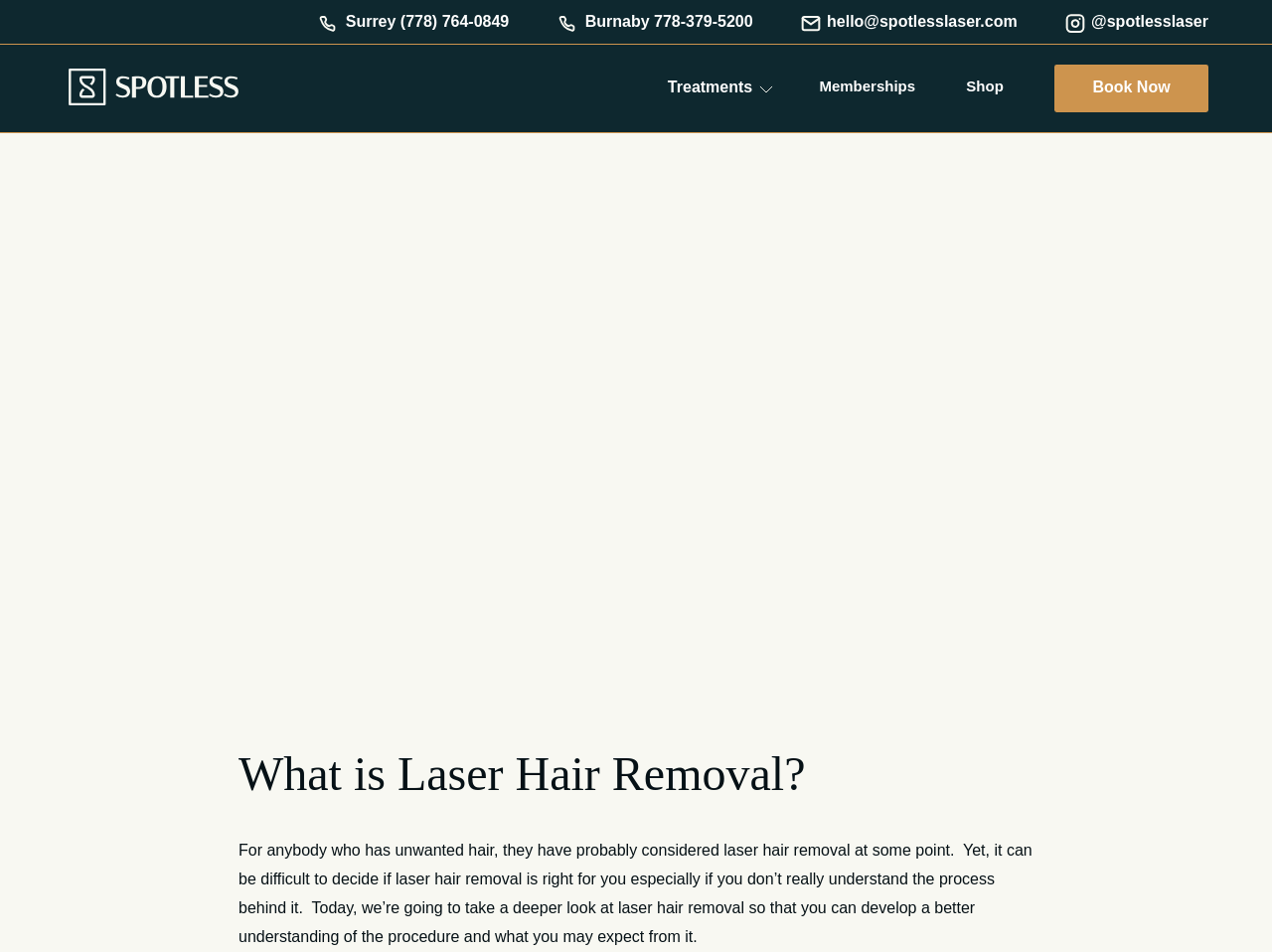Please provide a comprehensive answer to the question below using the information from the image: Is there a link to the homepage?

I found a link to the homepage by looking at the link element with the text 'Link to homepage' which has a bounding box coordinate of [0.05, 0.072, 0.191, 0.114].